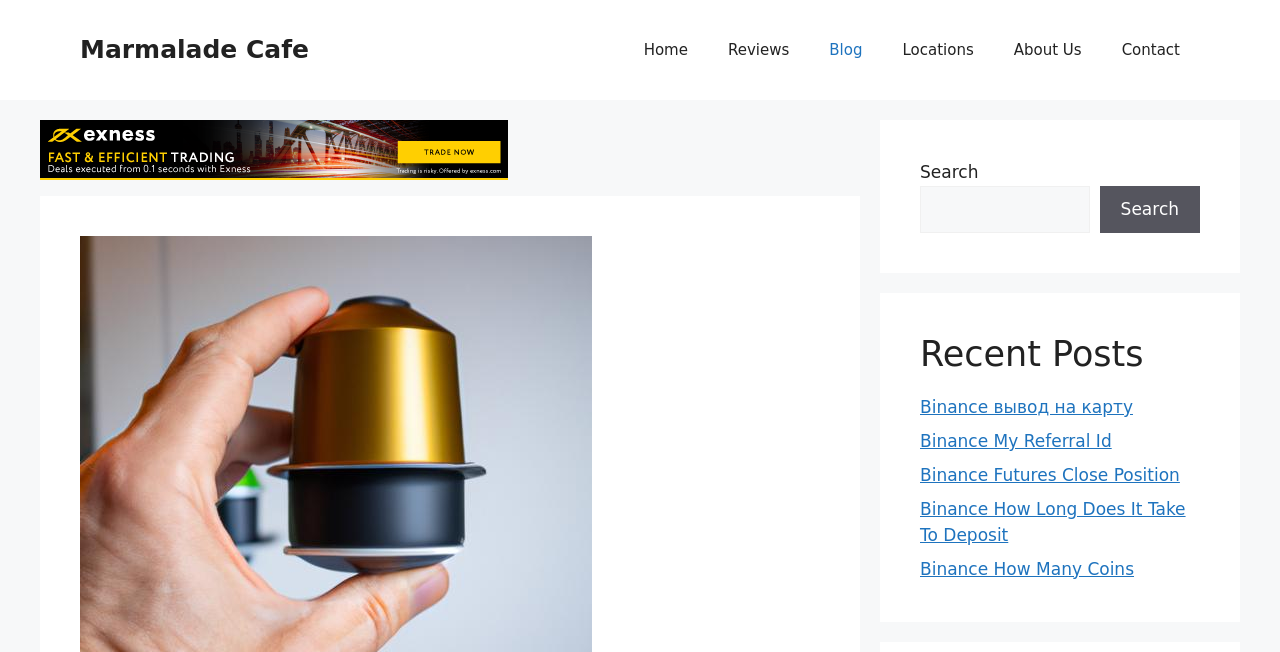Provide an in-depth caption for the webpage.

The webpage is about exploring the caffeine content of Nespresso Vertuo and its impact on health. At the top, there is a banner with the site's name, accompanied by a navigation menu with six links: Home, Reviews, Blog, Locations, About Us, and Contact. Below the navigation menu, there is an iframe on the left and a search bar on the right, which consists of a search text, a search box, and a search button.

On the right side of the page, there is a section with the heading "Recent Posts" followed by five links to recent articles, including "Binance вывод на карту", "Binance My Referral Id", "Binance Futures Close Position", "Binance How Long Does It Take To Deposit", and "Binance How Many Coins". These links are stacked vertically, with the first link starting from the middle of the page and the subsequent links appearing below it.